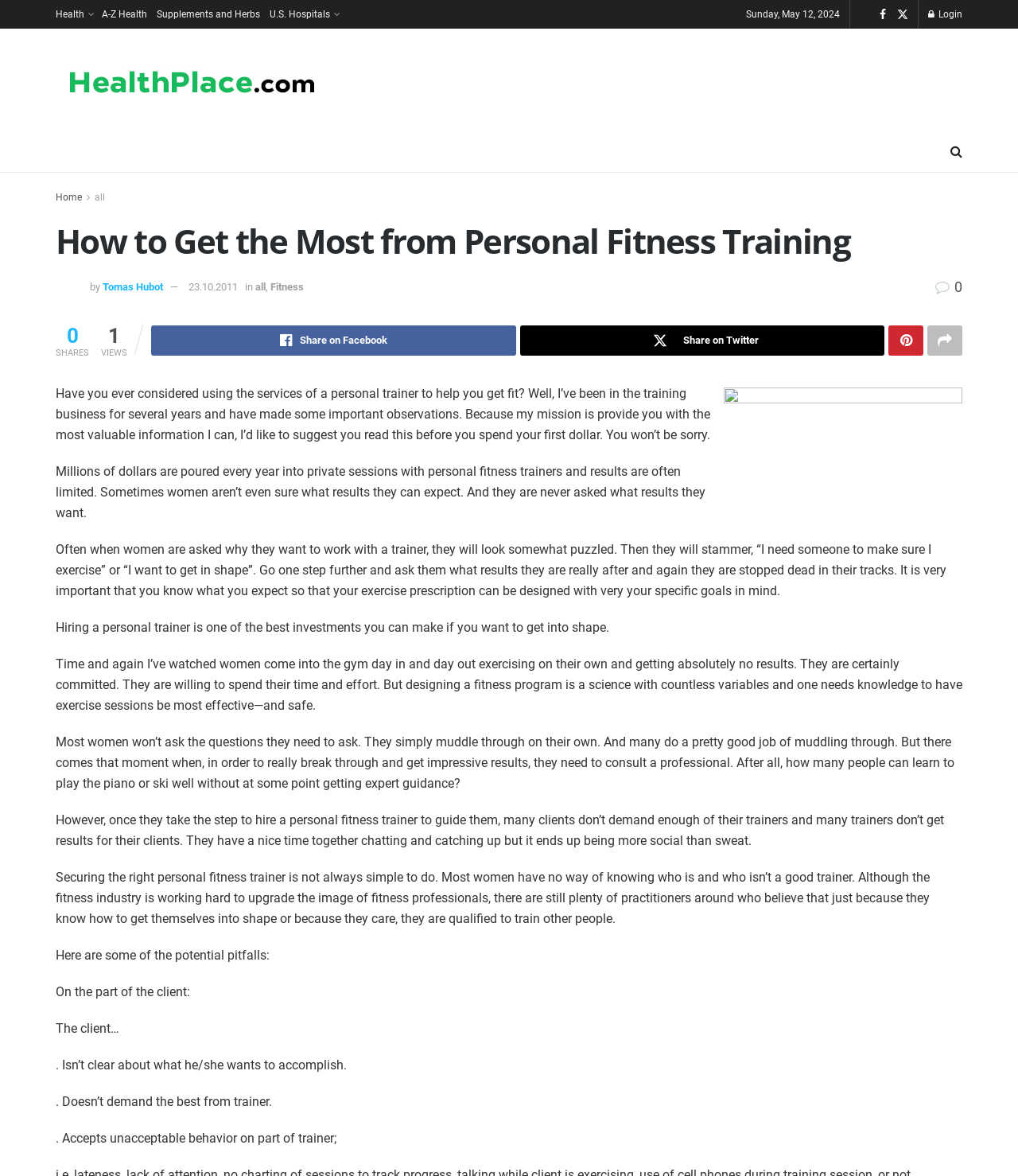Locate the bounding box coordinates of the clickable element to fulfill the following instruction: "Login". Provide the coordinates as four float numbers between 0 and 1 in the format [left, top, right, bottom].

[0.912, 0.0, 0.945, 0.024]